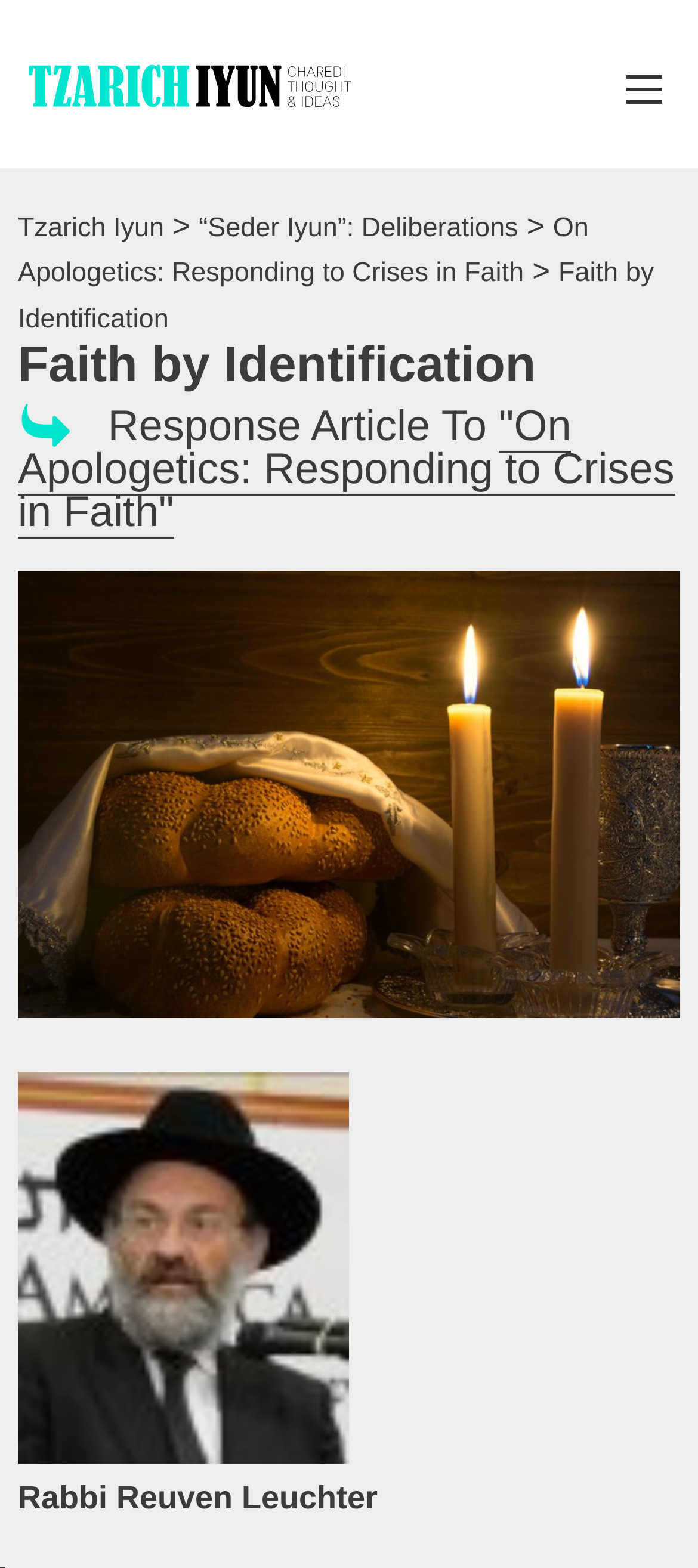What is the title of the article being responded to?
Offer a detailed and exhaustive answer to the question.

I found the link element [580] with the text 'On Apologetics: Responding to Crises in Faith', which is likely the title of the article being responded to.